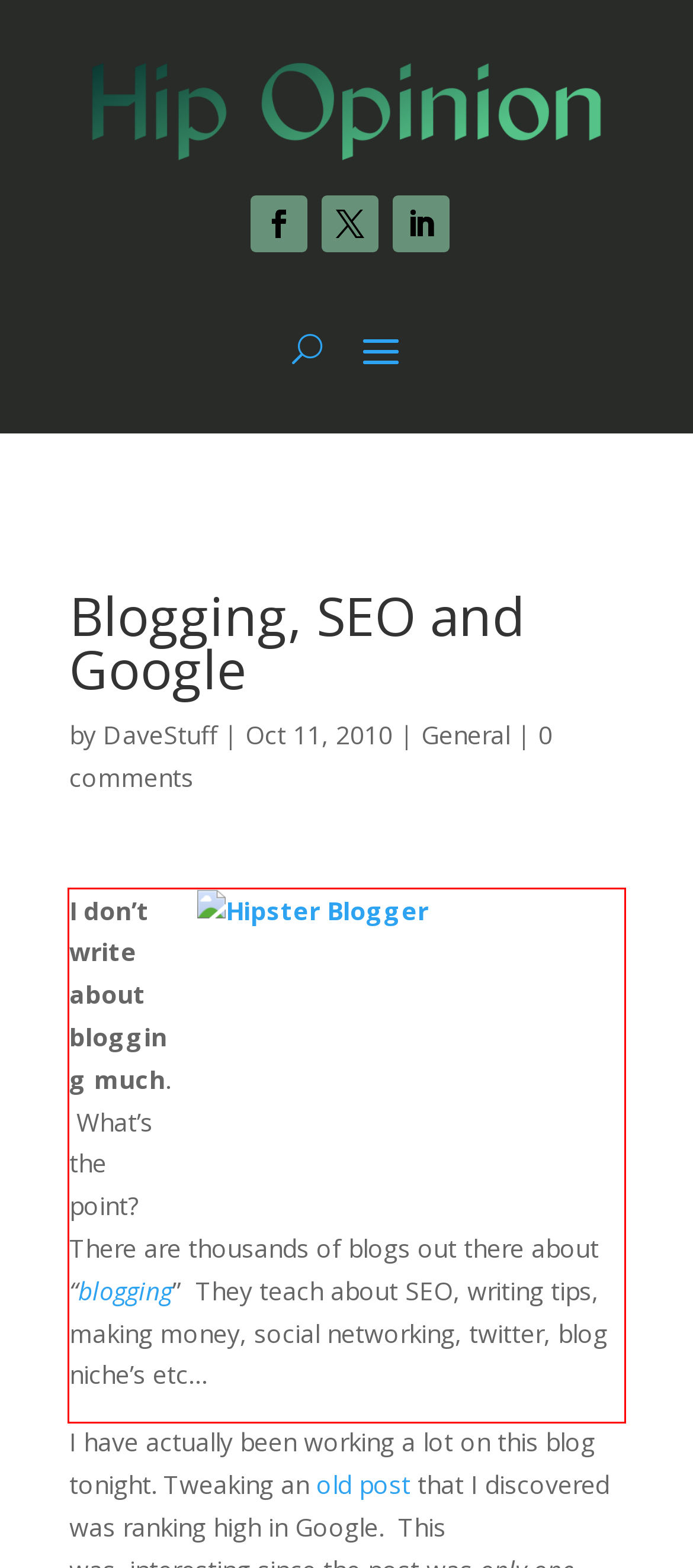You are presented with a webpage screenshot featuring a red bounding box. Perform OCR on the text inside the red bounding box and extract the content.

I don’t write about blogging much. What’s the point? There are thousands of blogs out there about “blogging” They teach about SEO, writing tips, making money, social networking, twitter, blog niche’s etc…